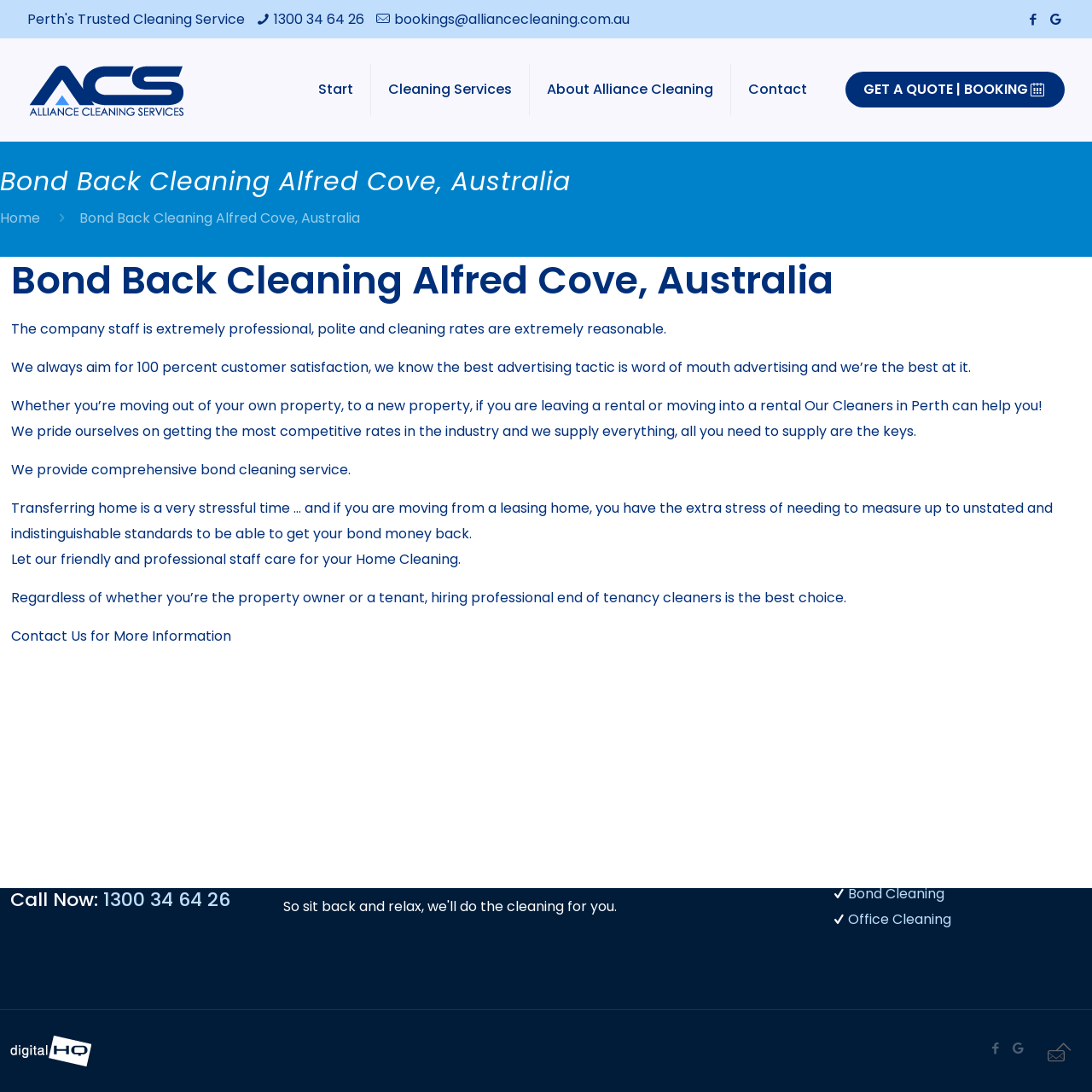What is the text of the webpage's headline?

Bond Back Cleaning Alfred Cove, Australia